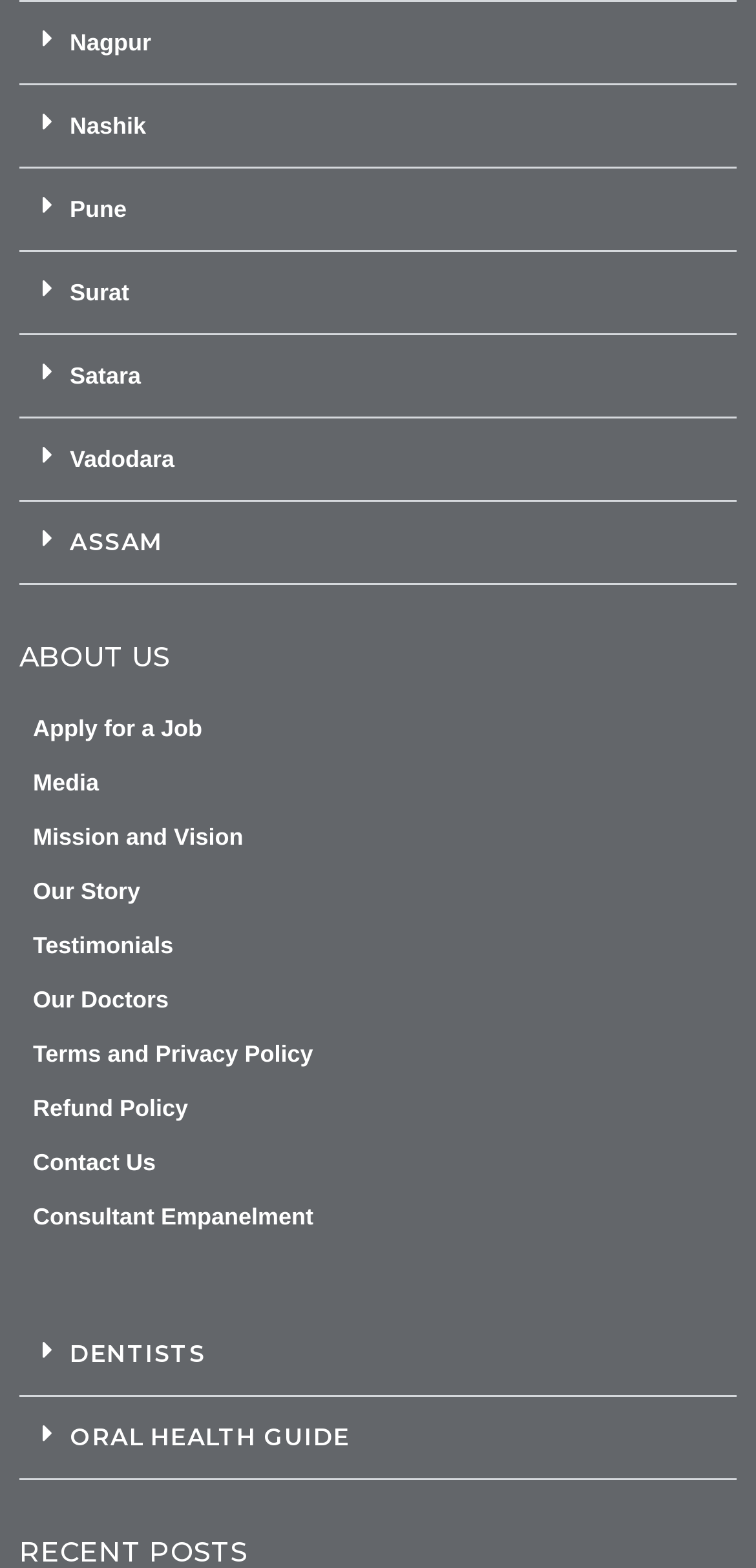How many links are available under the 'ABOUT US' section? Based on the image, give a response in one word or a short phrase.

8